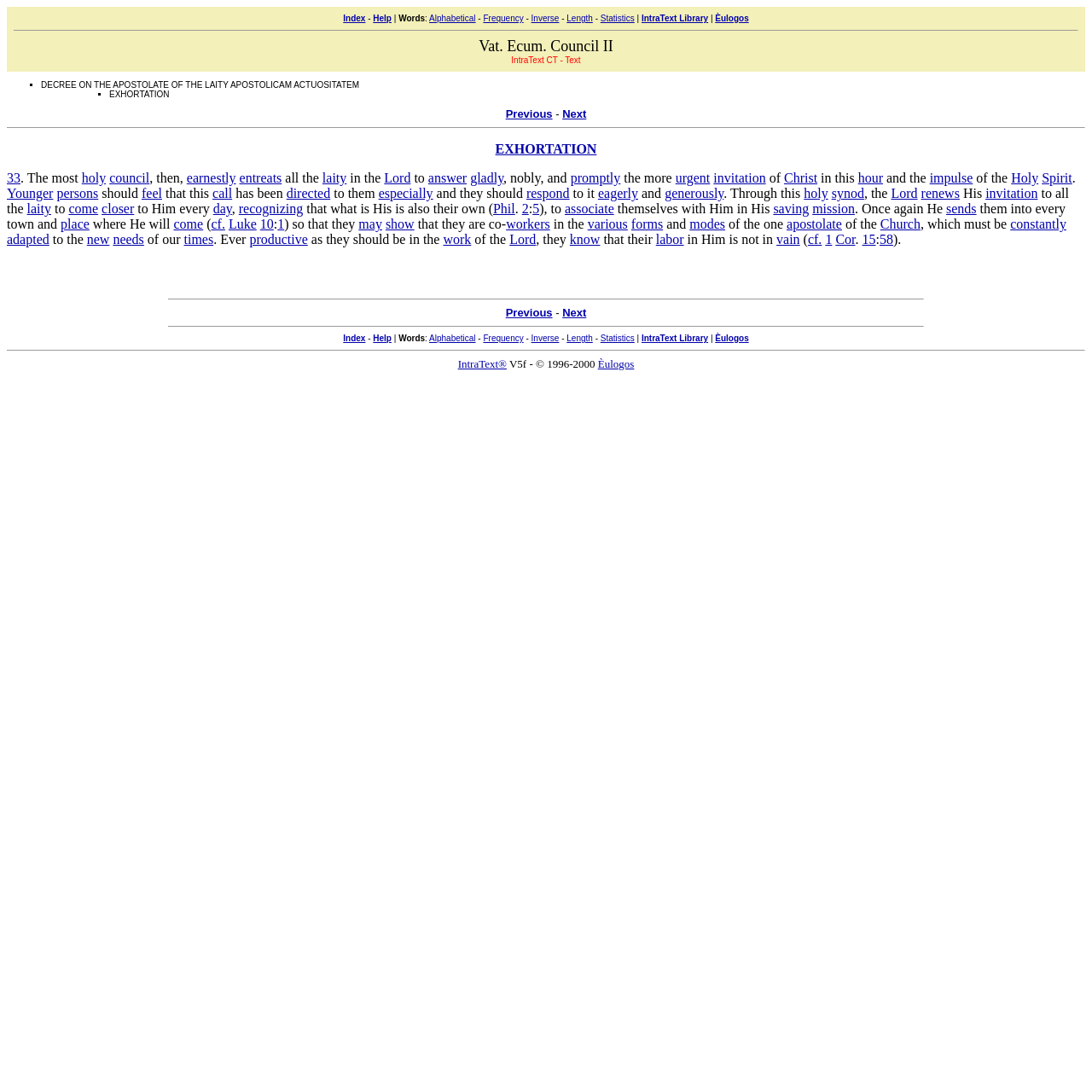Respond to the following question using a concise word or phrase: 
What is the link to the left of the 'Previous' link?

EXHORTATION